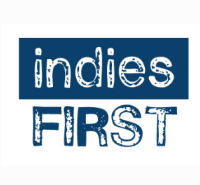Provide a comprehensive description of the image.

The image features the slogan "indies FIRST" prominently displayed in a bold, modern font. The design highlights the word "indies" in white, set against a shaded blue rectangular background, while the word "FIRST," also in white, stands out in a larger font directly below it. This eye-catching graphic represents a movement encouraging support for independent bookstores, promoting the idea that local and independent shops play a vital role in the literary community. The overall aesthetic conveys a sense of pride and commitment to nurturing independent publishing and retail, making it an important emblem for book lovers and advocates of local businesses.